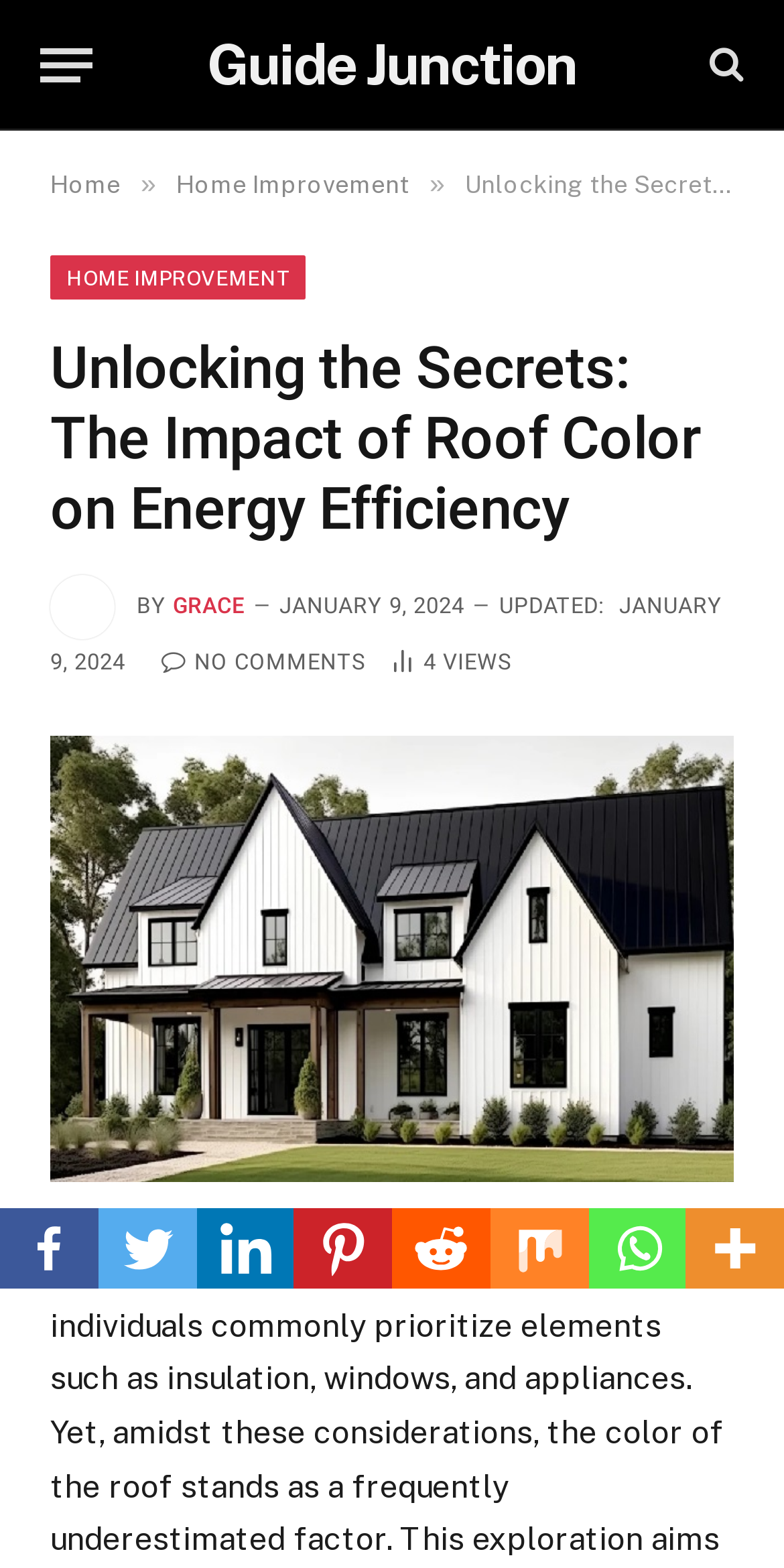Give the bounding box coordinates for the element described as: "Home".

[0.064, 0.109, 0.154, 0.127]